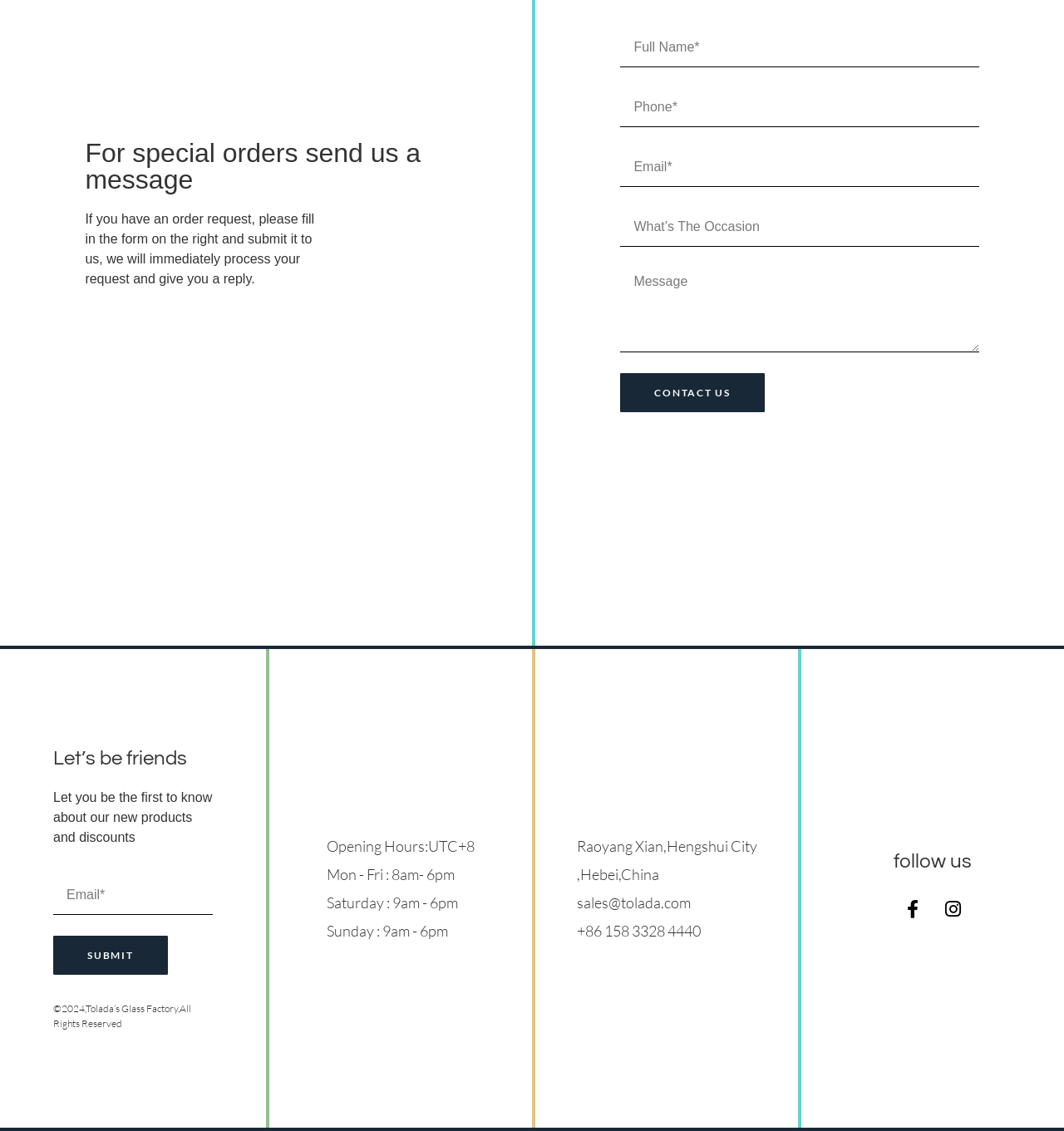Provide the bounding box coordinates for the UI element that is described by this text: "+86 158 3328 4440". The coordinates should be in the form of four float numbers between 0 and 1: [left, top, right, bottom].

[0.542, 0.813, 0.711, 0.833]